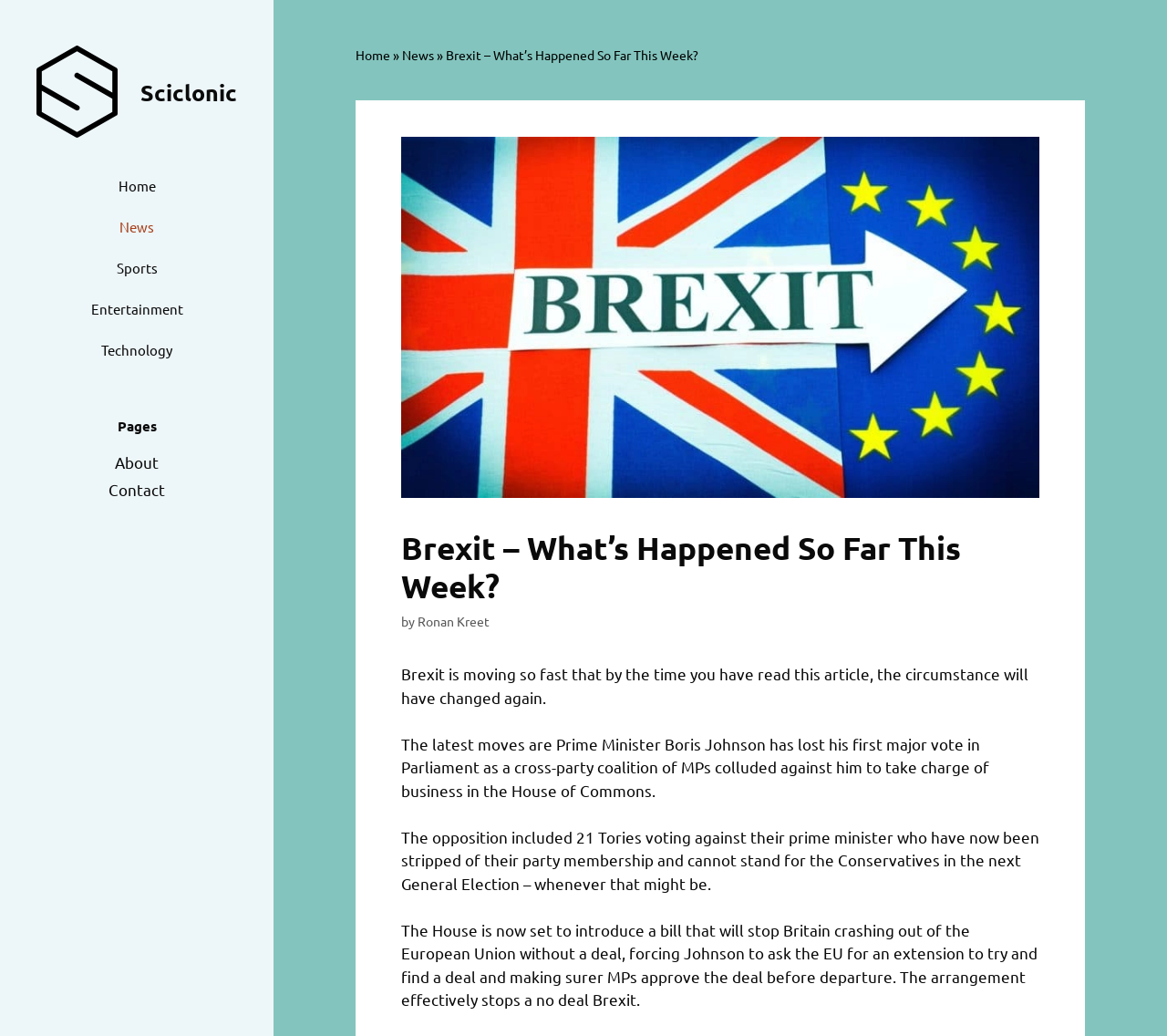Can you find the bounding box coordinates for the UI element given this description: "Ronan Kreet"? Provide the coordinates as four float numbers between 0 and 1: [left, top, right, bottom].

[0.358, 0.591, 0.42, 0.607]